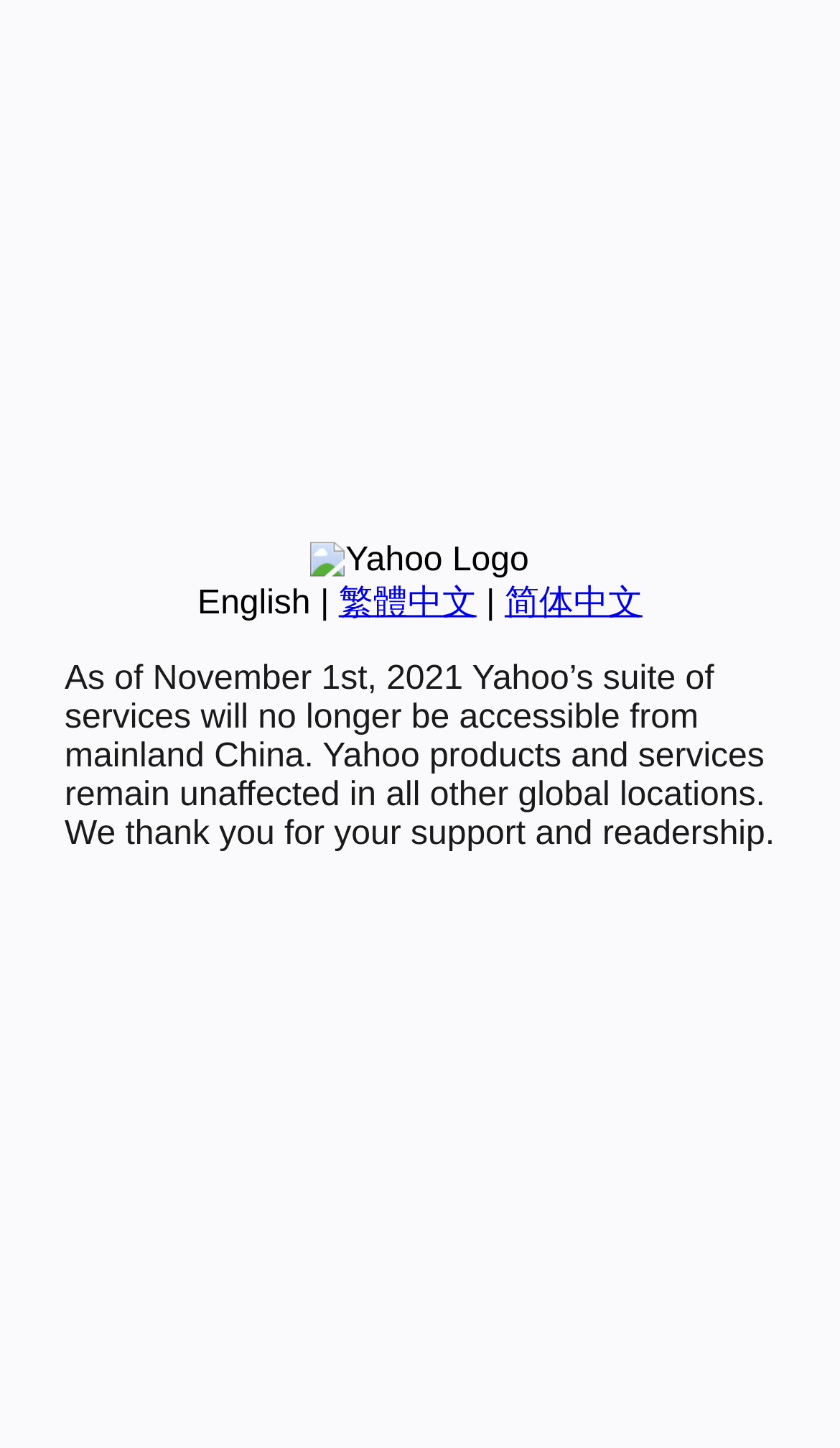Mark the bounding box of the element that matches the following description: "English".

[0.235, 0.404, 0.37, 0.429]